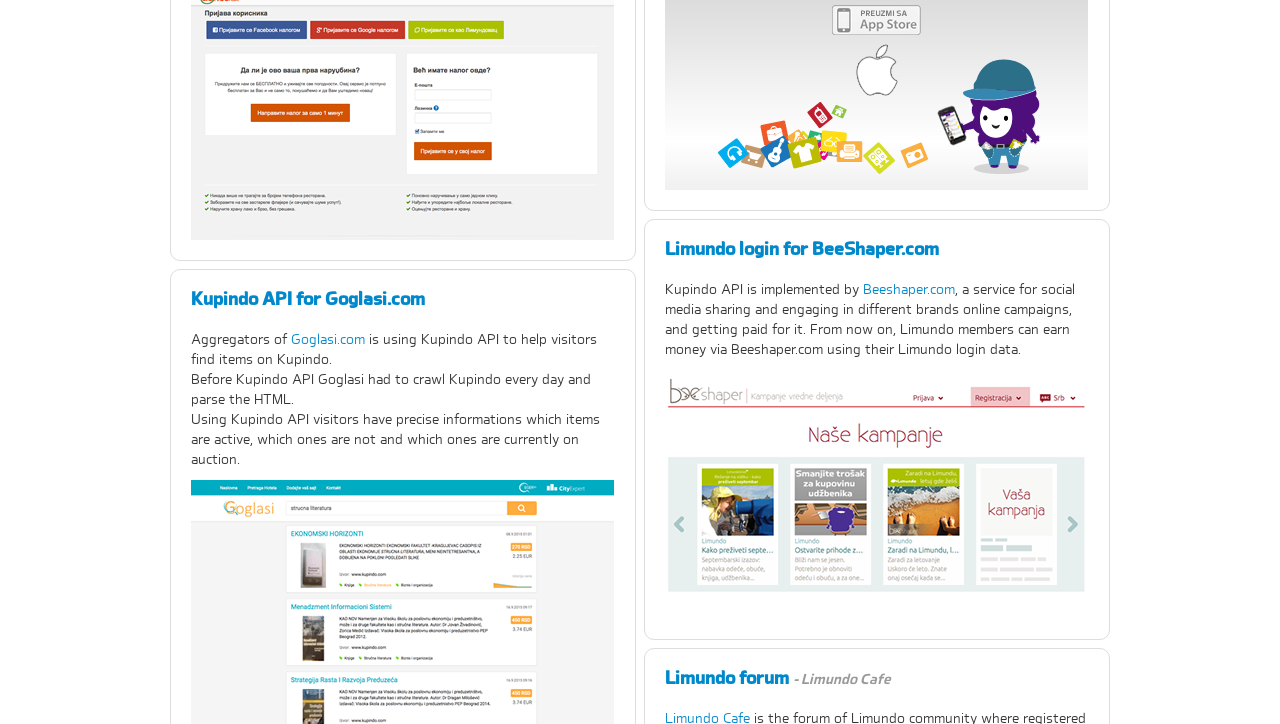Answer the following query with a single word or phrase:
What is the purpose of Beeshaper.com?

Social media sharing and engaging